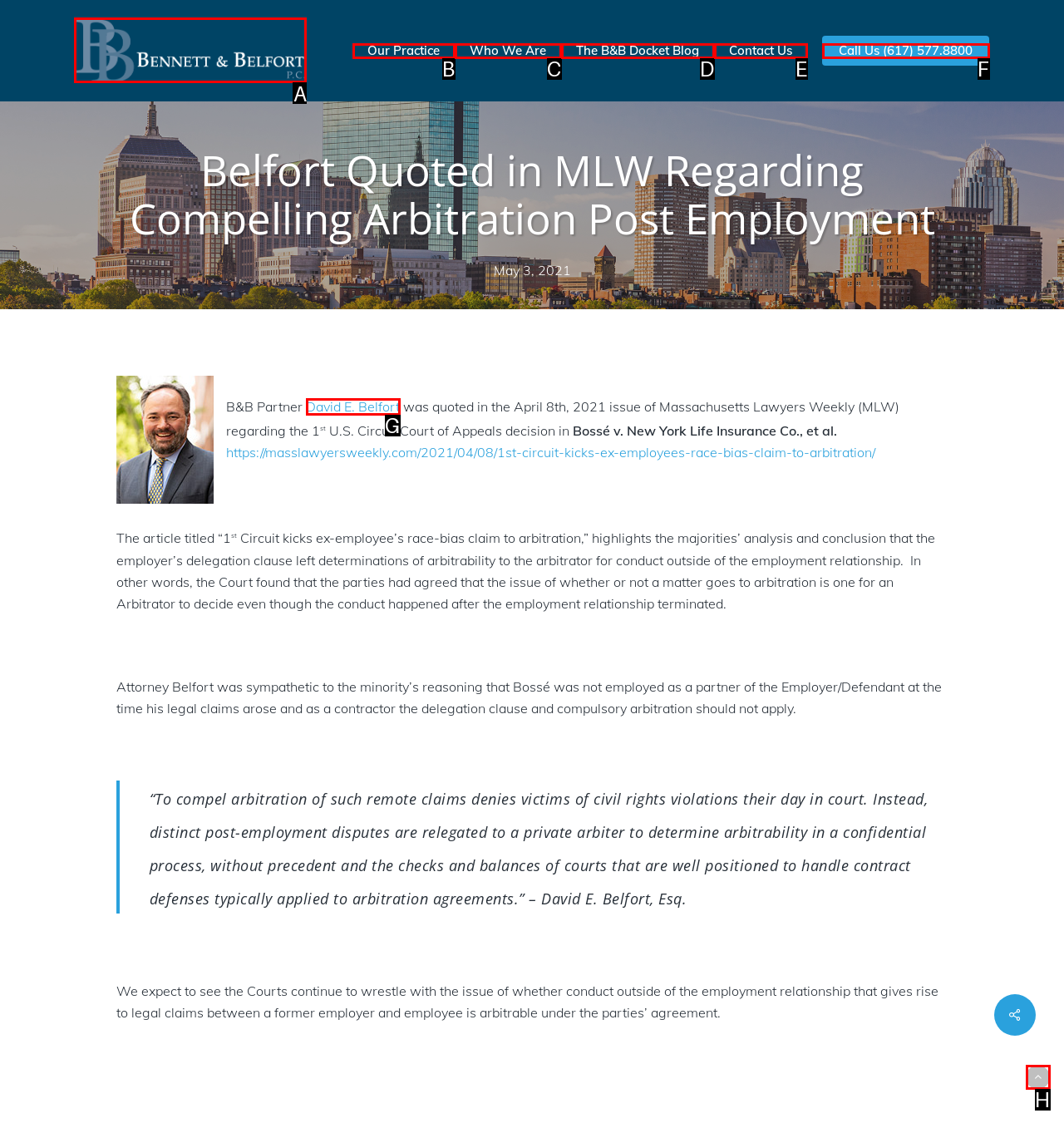Given the task: Visit the homepage of Bennett & Belfort P.C., tell me which HTML element to click on.
Answer with the letter of the correct option from the given choices.

A